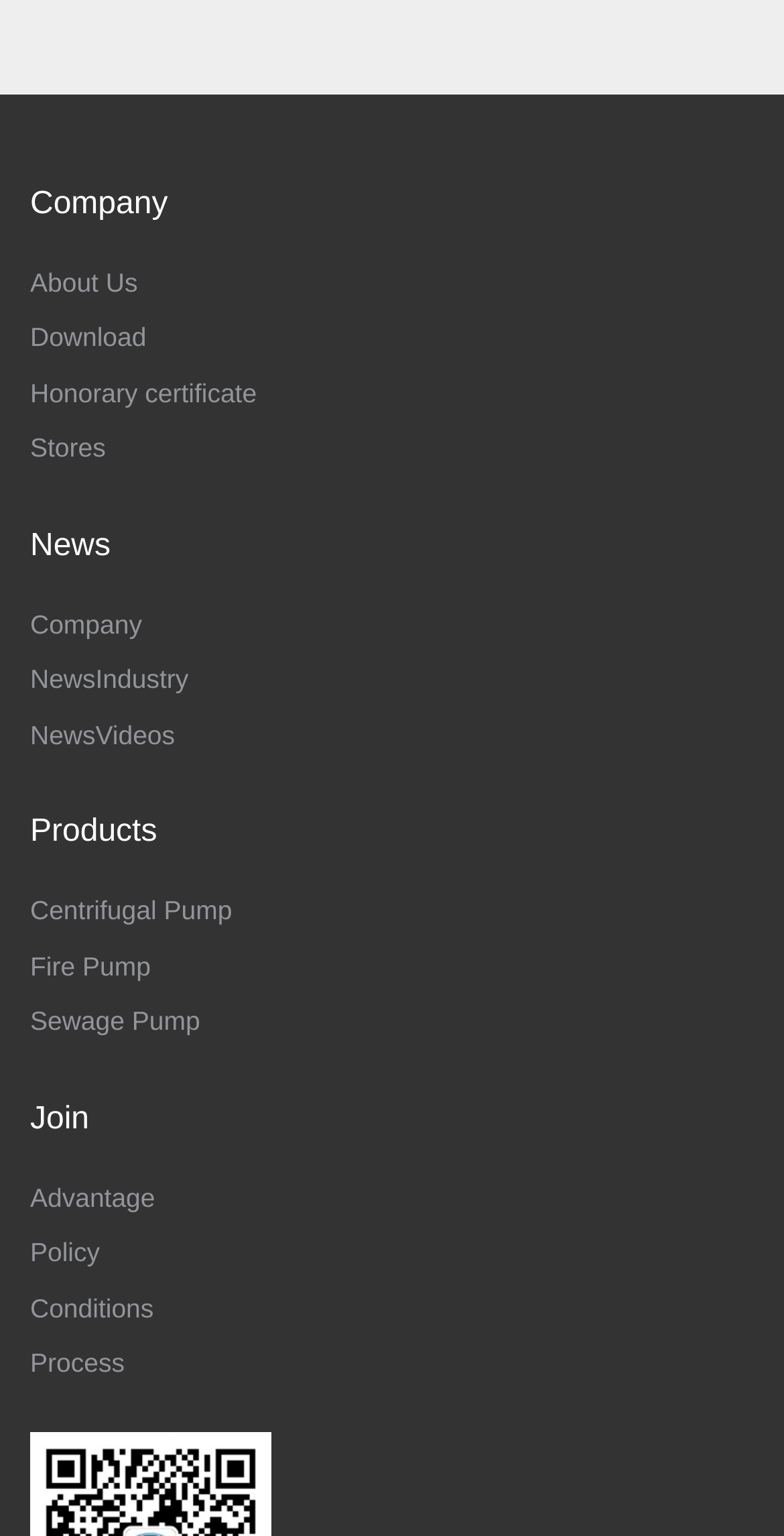Could you highlight the region that needs to be clicked to execute the instruction: "Explore stores"?

[0.038, 0.282, 0.135, 0.302]